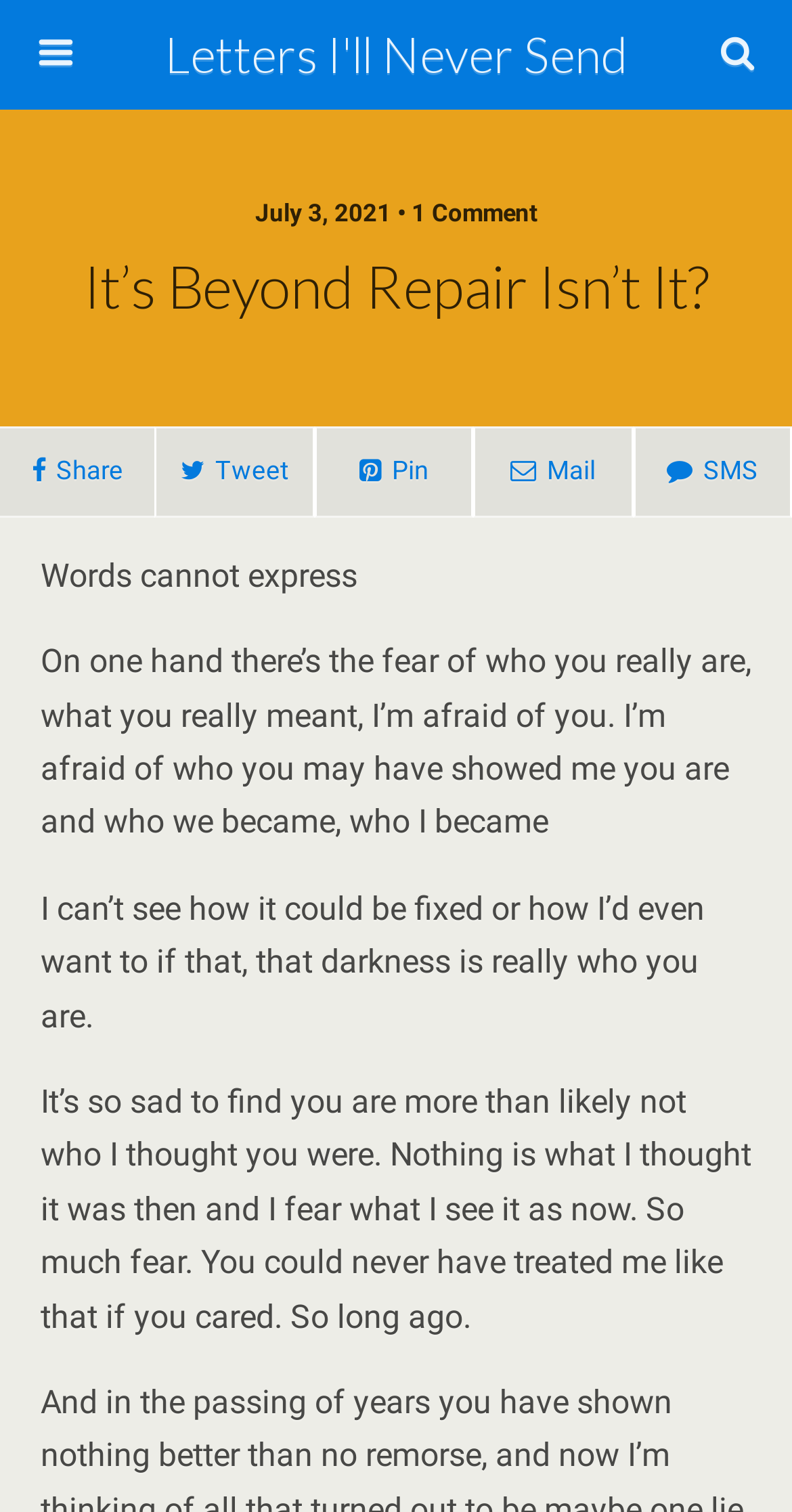Please reply to the following question with a single word or a short phrase:
What are the social media sharing options available?

Share, Tweet, Pin, Mail